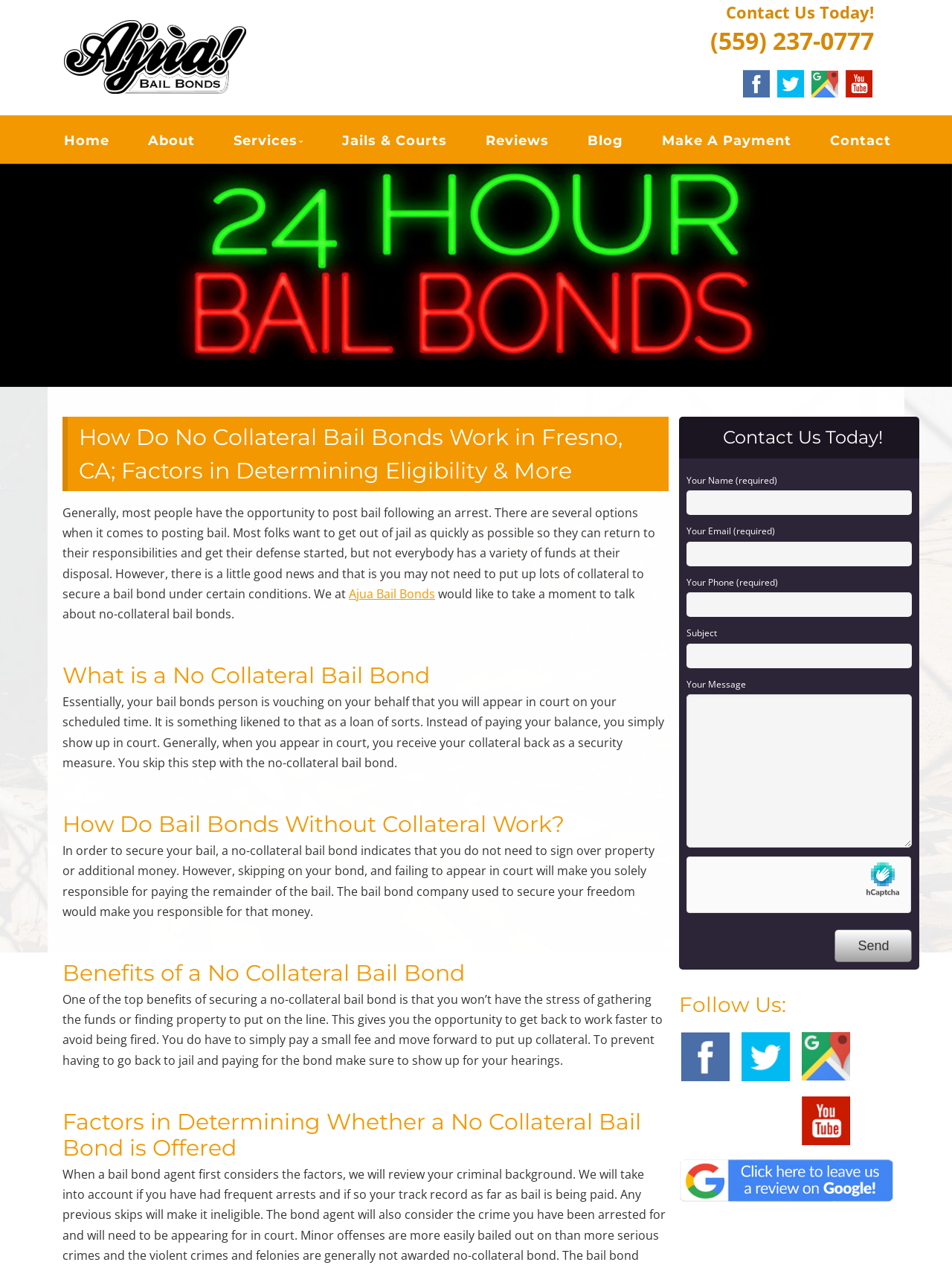Kindly determine the bounding box coordinates for the area that needs to be clicked to execute this instruction: "Click the 'Contact Us Today!' link".

[0.763, 0.001, 0.918, 0.018]